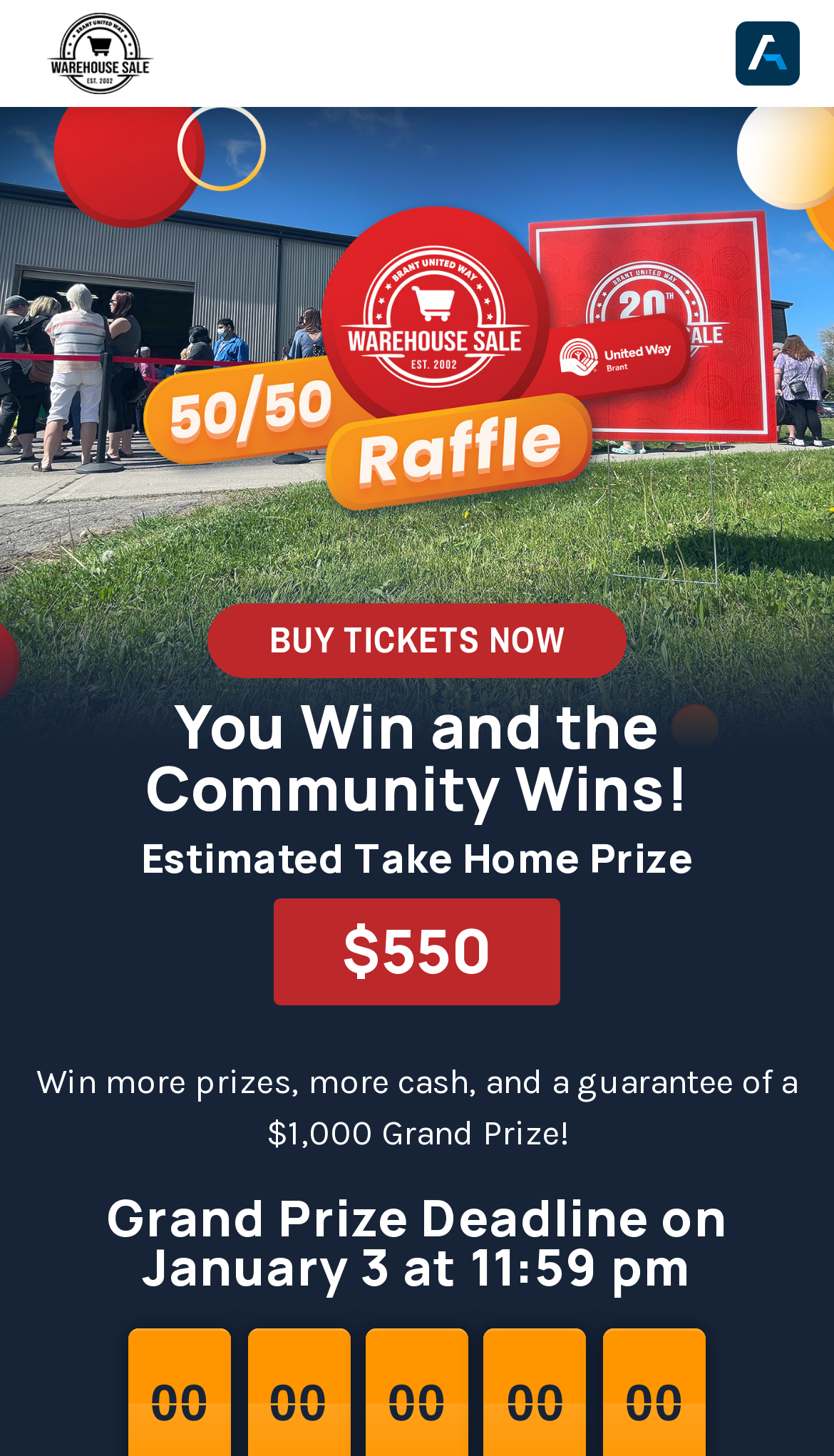Describe all the significant parts and information present on the webpage.

The webpage is about the 50/50 Brant United Way Jackpot Charity, which supports local services to help people feel a sense of belonging. At the top of the page, there is a header section with two logos: one on the left side, which is a link, and another on the right side, which is the Ascend Fundraising Solutions Logo. 

Below the header section, there is a prominent call-to-action button, "BUY TICKETS NOW", which is centered on the page. 

The main content of the page is divided into sections. The first section has a heading "You Win and the Community Wins!" followed by a subheading "Estimated Take Home Prize" and a prize amount of "$550". 

The next section has a paragraph of text that explains the benefits of winning, including more prizes, cash, and a guaranteed $1,000 Grand Prize. 

Finally, there is a section with a heading "Grand Prize Deadline on January 3 at 11:59 pm" and a countdown timer showing the remaining time, with hours and minutes displayed in separate boxes.